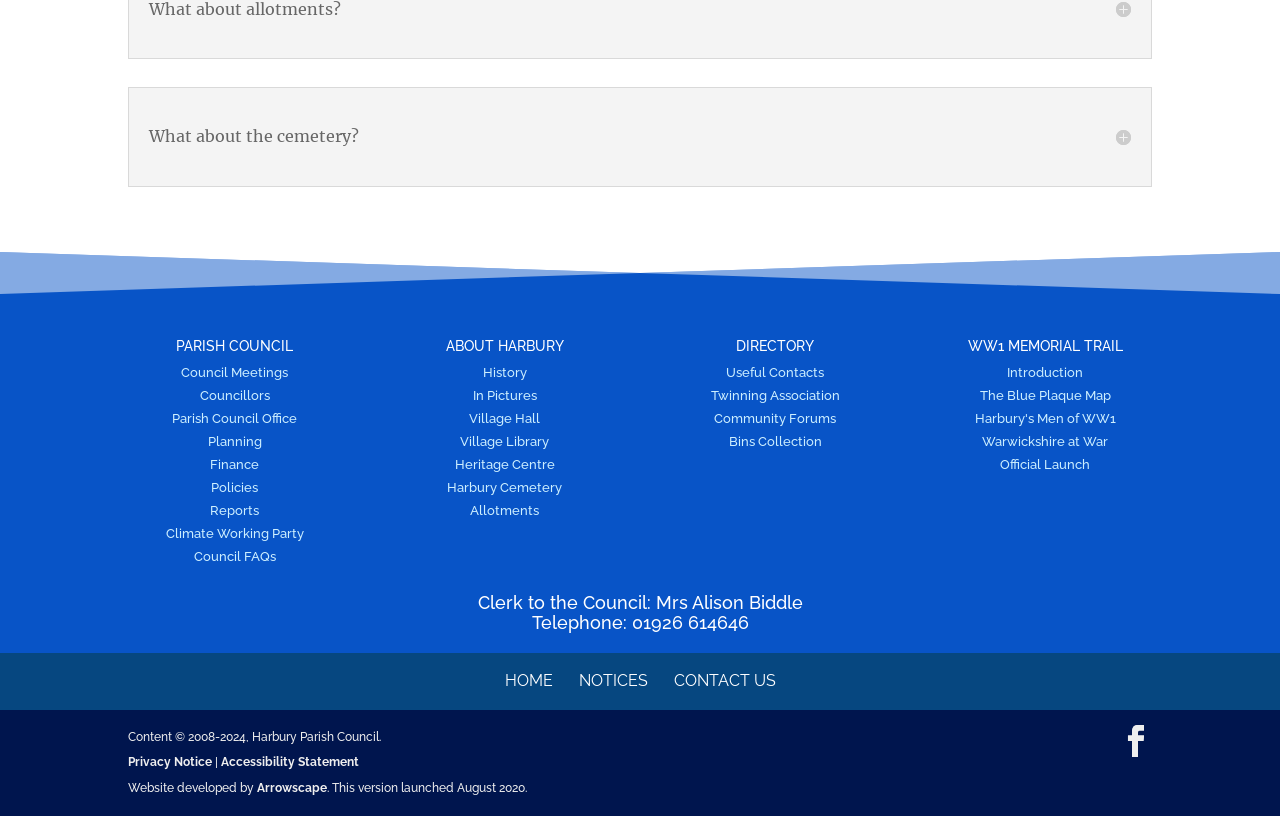What is the name of the company that developed the website?
Provide a well-explained and detailed answer to the question.

I found the answer by looking at the link element with the content 'Arrowscape' at the bottom of the webpage, which suggests that the website was developed by Arrowscape.